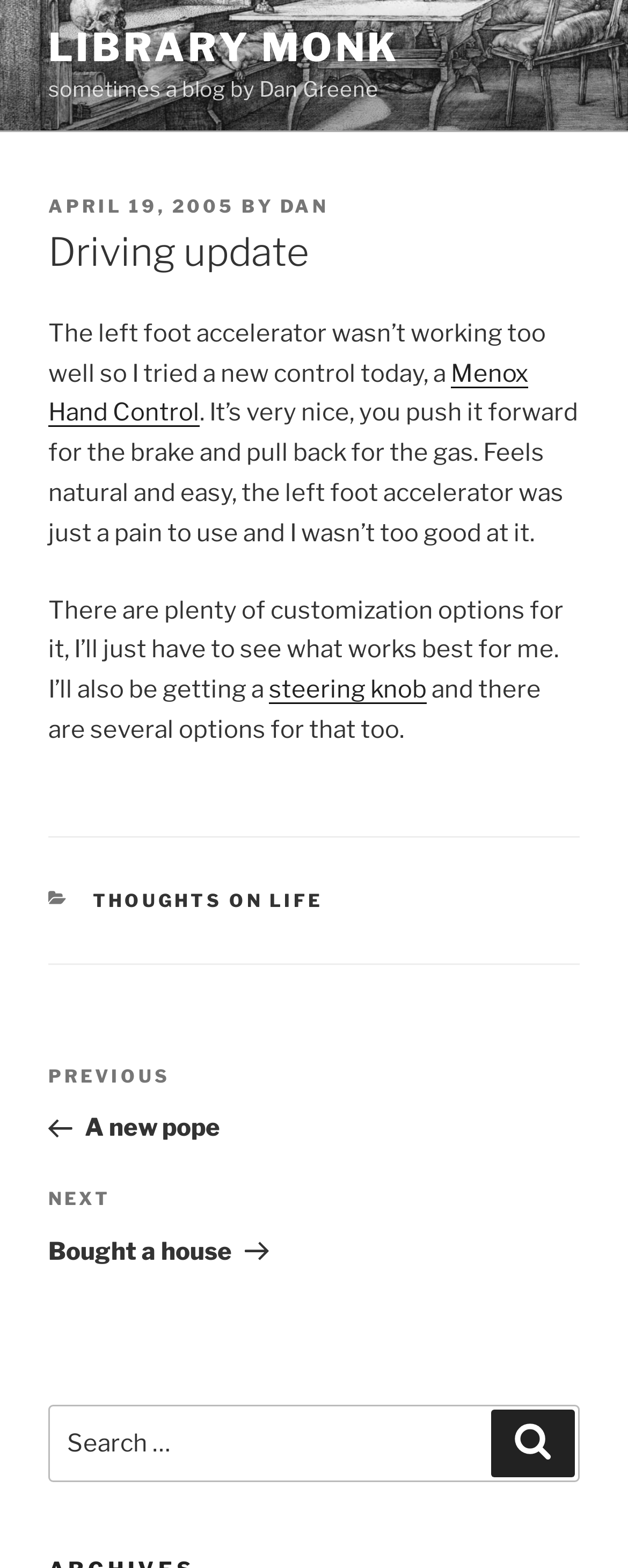Can you identify the bounding box coordinates of the clickable region needed to carry out this instruction: 'Search for something'? The coordinates should be four float numbers within the range of 0 to 1, stated as [left, top, right, bottom].

[0.077, 0.896, 0.923, 0.945]